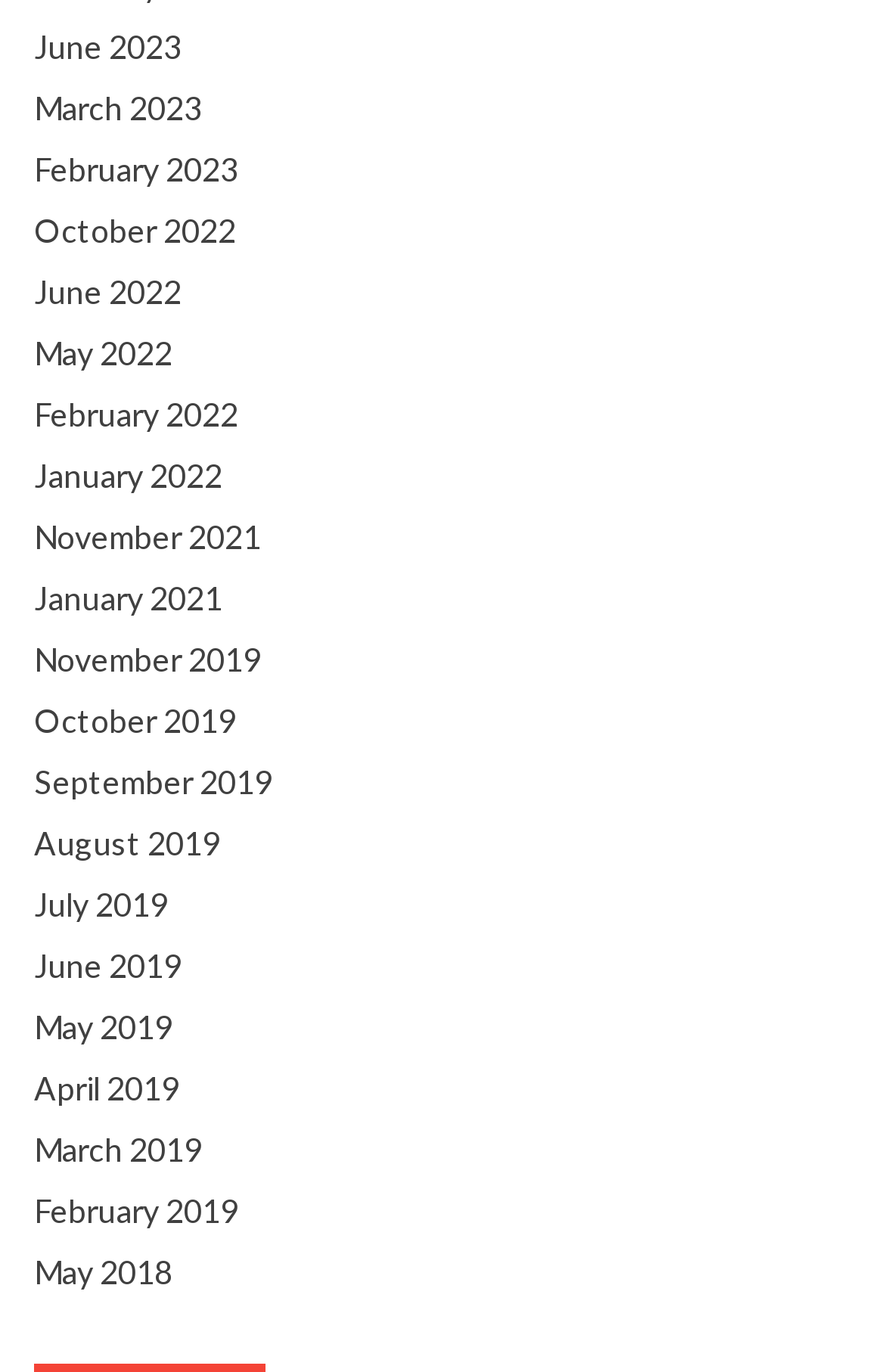Please find the bounding box coordinates of the section that needs to be clicked to achieve this instruction: "view May 2019".

[0.038, 0.735, 0.195, 0.763]